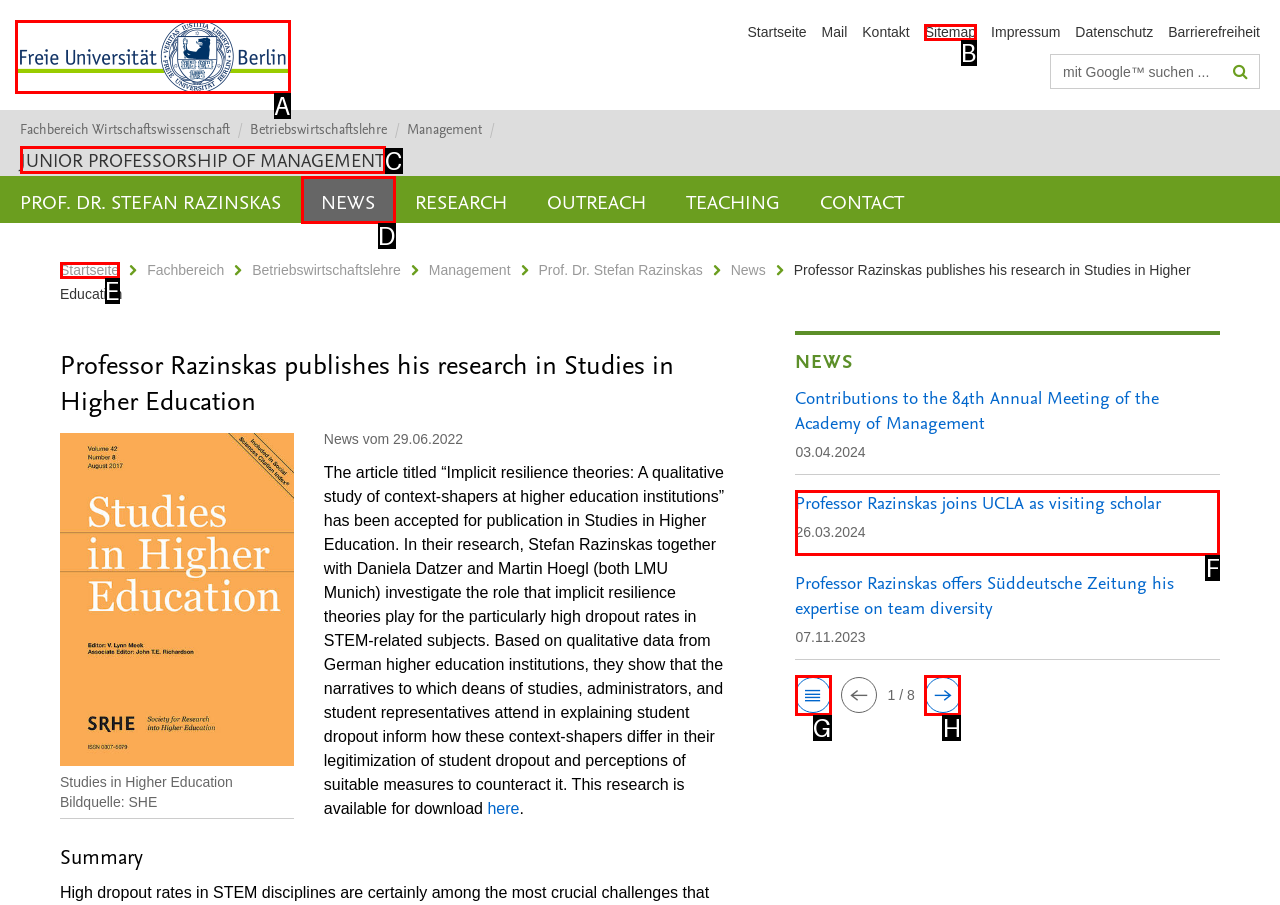From the given options, find the HTML element that fits the description: Junior Professorship of Management. Reply with the letter of the chosen element.

C